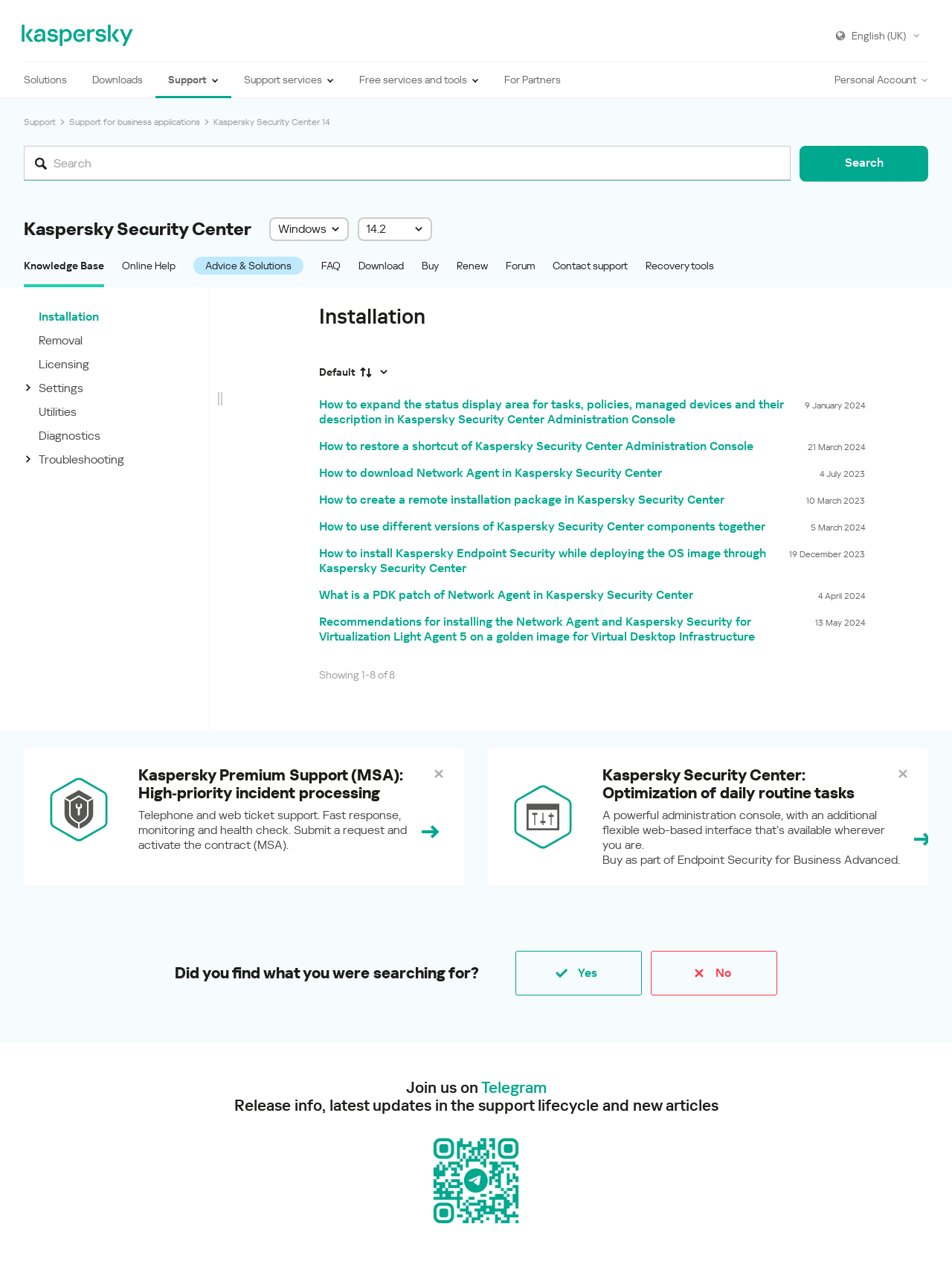What is the purpose of the search bar?
Offer a detailed and exhaustive answer to the question.

The search bar is located at the top of the webpage, and it allows users to search for support resources, such as knowledge base articles, online help, and FAQs, related to Kaspersky Security Center.